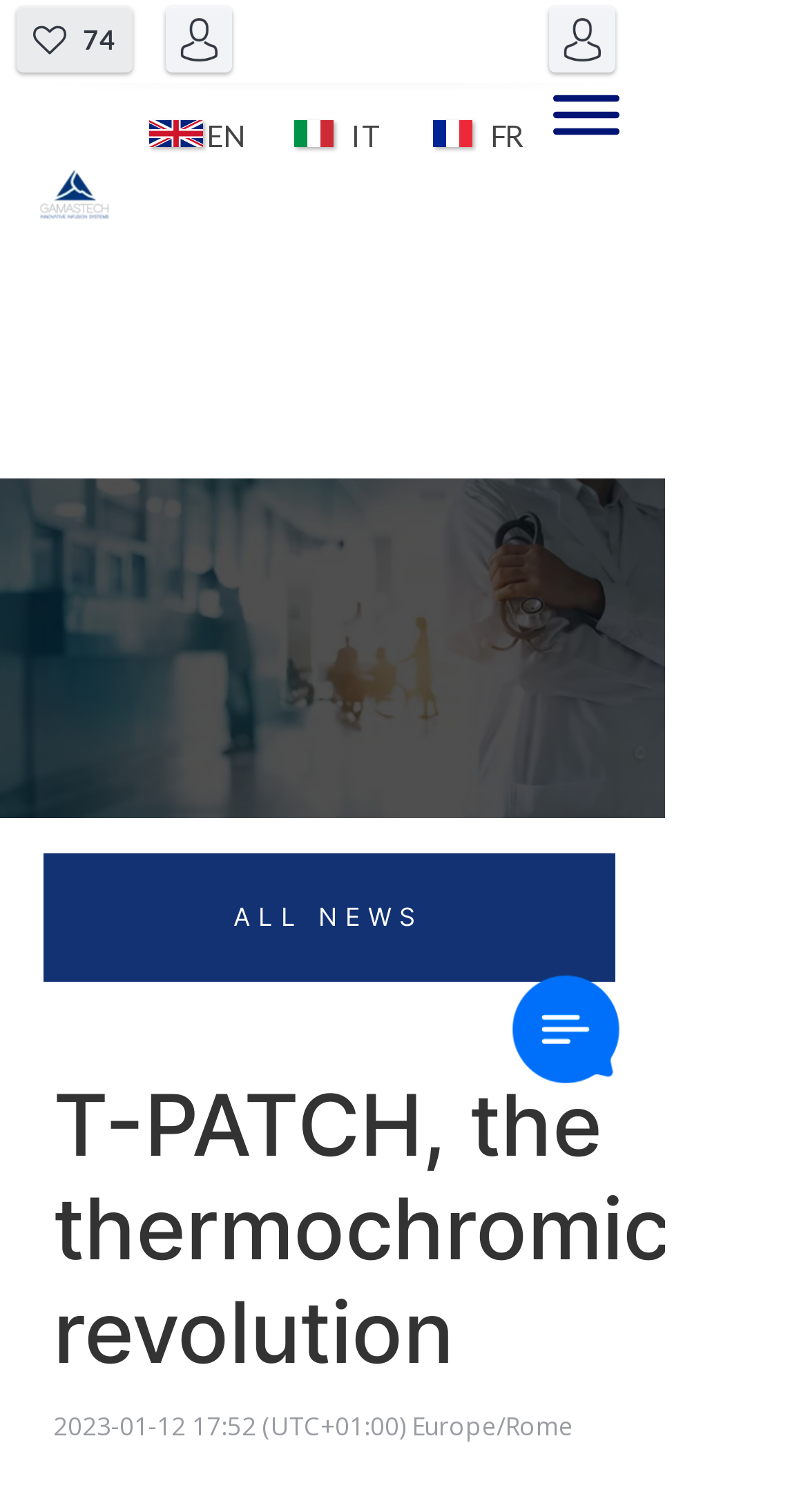Convey a detailed summary of the webpage, mentioning all key elements.

The webpage appears to be a blog post or news article from Gamastech, a leading company in the medical device and infusion system market. At the top of the page, there is a small image on the left side, followed by a layout table that contains three sections. Each section has an image and a static text element, which are likely language selection options, with the text "EN", "IT", and "FR" respectively.

Below the language selection options, there is a large heading that reads "T-PATCH, the thermochromic revolution", which suggests that the article is about a new technology or innovation in the medical field. The heading is centered and takes up most of the width of the page.

Underneath the heading, there is a timestamp "2023-01-12 17:52" followed by the timezone "(UTC+01:00) Europe/Rome", which indicates when the article was published.

On the left side of the page, there is a small text element that reads "74", which could be a counter or a statistic related to the article. Further down, there is a generic element that reads "ALL NEWS", which is likely a link to a news archive or a category page.

Overall, the webpage appears to be a news article or blog post that discusses a specific topic or innovation in the medical field, with language selection options and a timestamp indicating when the article was published.